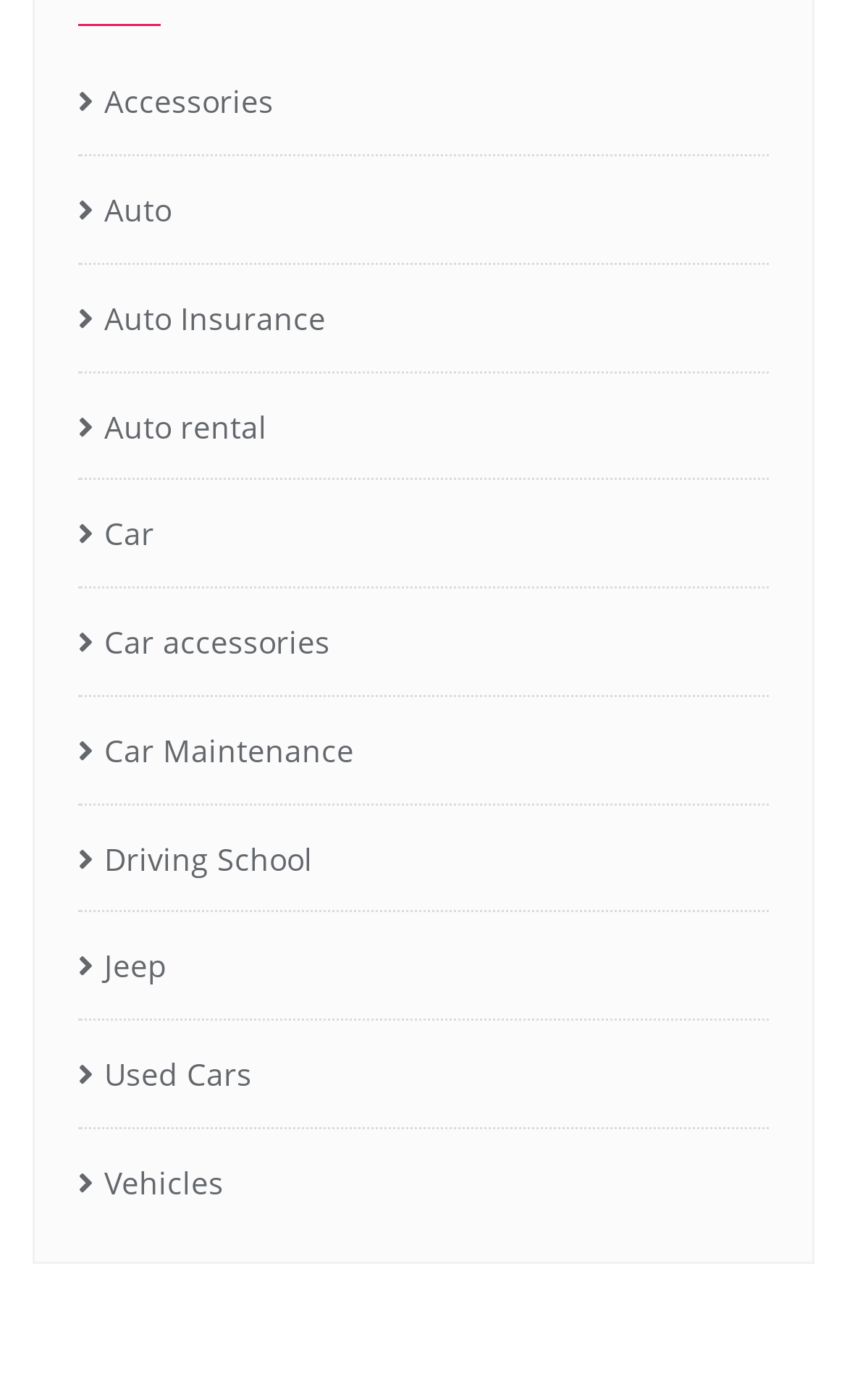Please provide the bounding box coordinates in the format (top-left x, top-left y, bottom-right x, bottom-right y). Remember, all values are floating point numbers between 0 and 1. What is the bounding box coordinate of the region described as: Jeep

[0.092, 0.668, 0.197, 0.716]